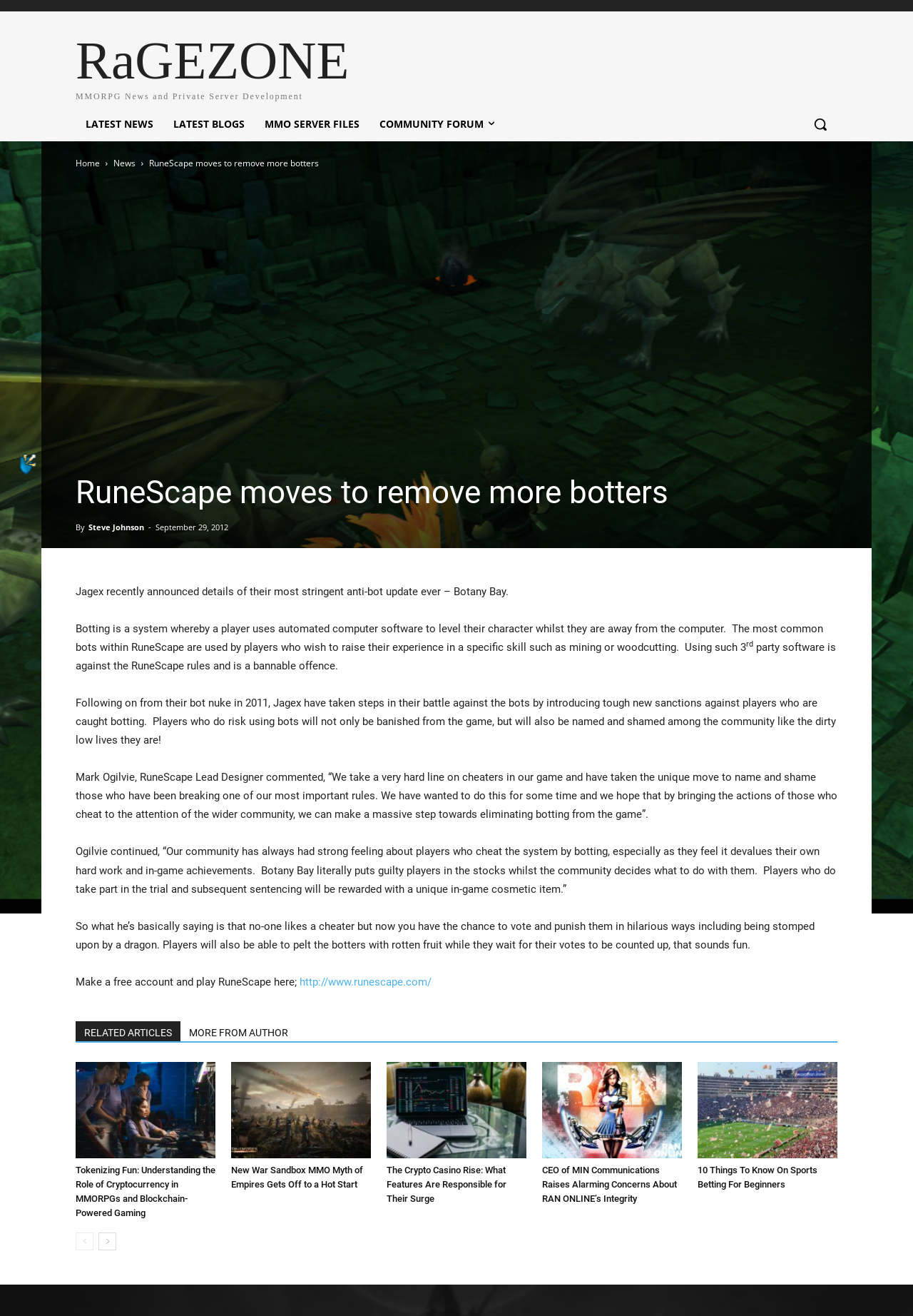What is the purpose of Botany Bay?
Please respond to the question with a detailed and informative answer.

According to the article, Botany Bay is a system introduced by Jagex to eliminate botting from the game by naming and shaming players who are caught botting.